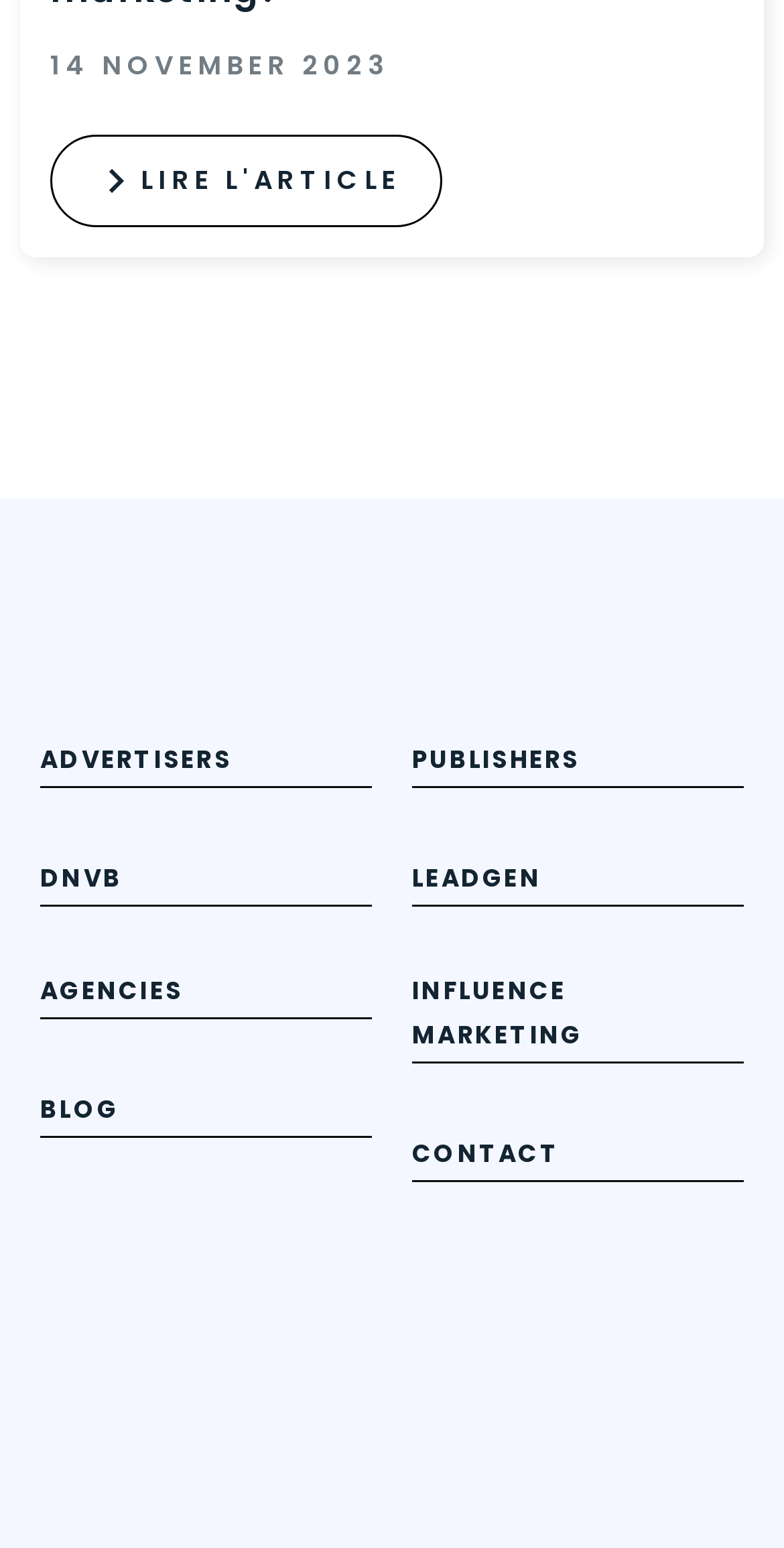Show me the bounding box coordinates of the clickable region to achieve the task as per the instruction: "Learn about DNVB".

[0.051, 0.556, 0.156, 0.578]